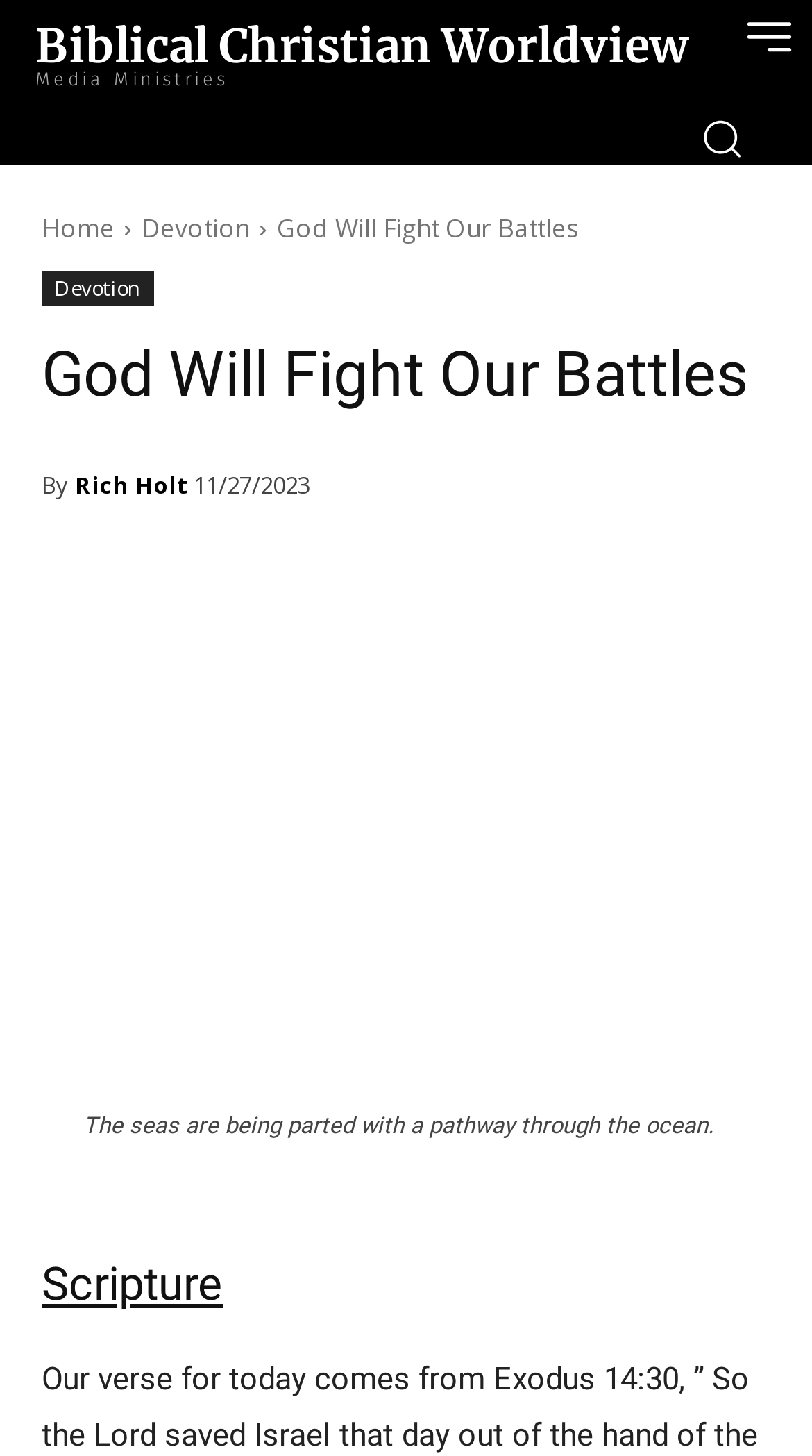Extract the heading text from the webpage.

God Will Fight Our Battles